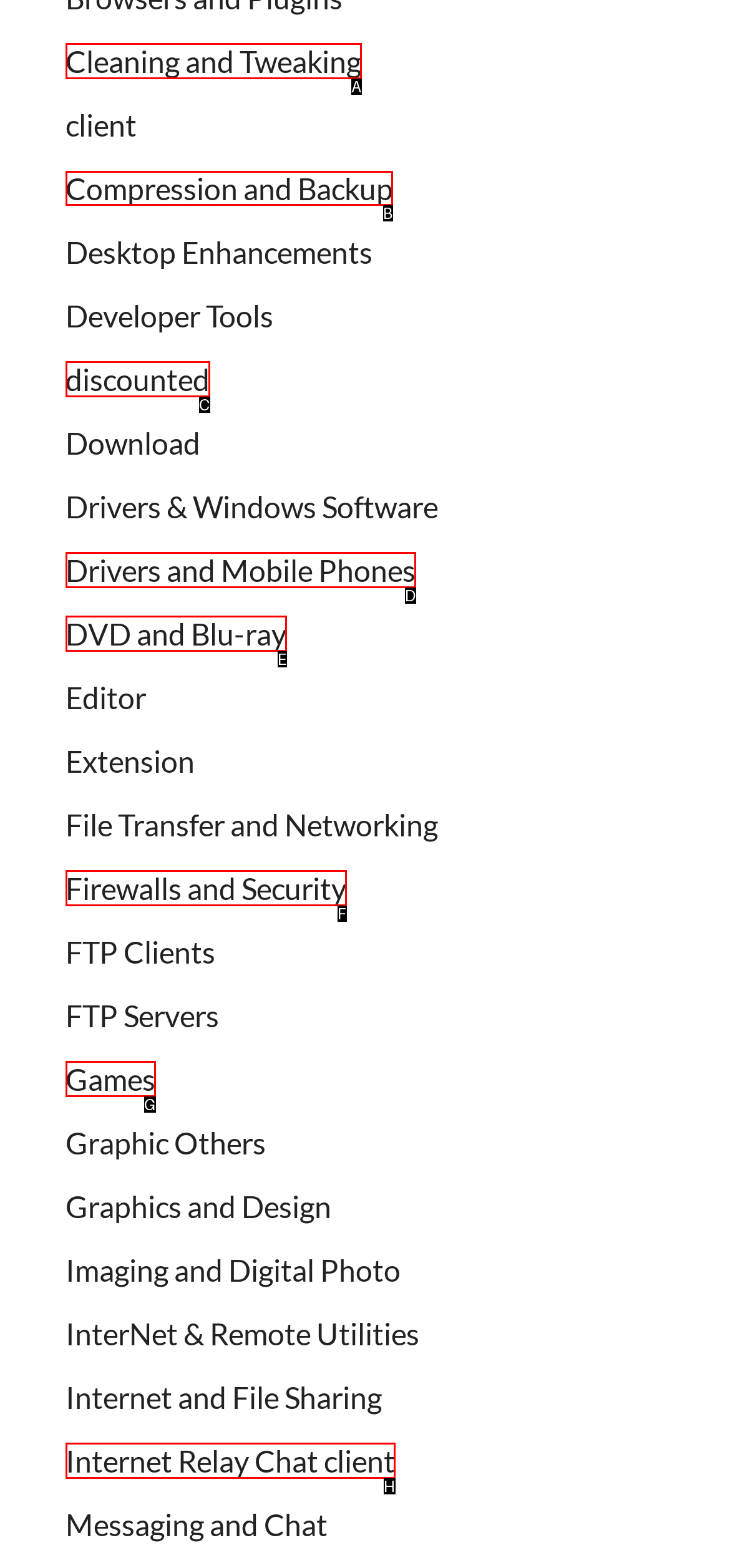Identify which lettered option completes the task: Browse Compression and Backup software. Provide the letter of the correct choice.

B